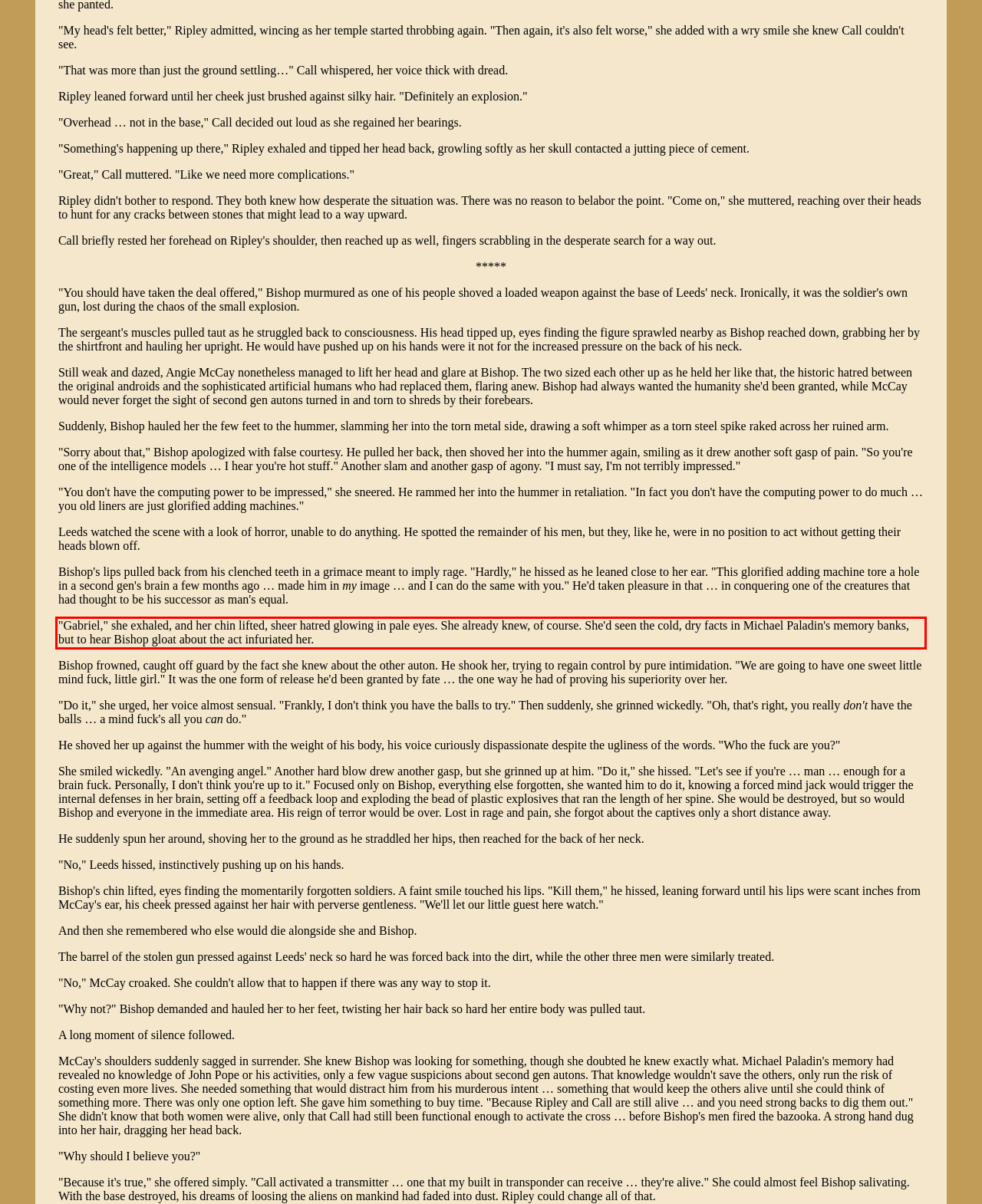Using the provided screenshot, read and generate the text content within the red-bordered area.

"Gabriel," she exhaled, and her chin lifted, sheer hatred glowing in pale eyes. She already knew, of course. She'd seen the cold, dry facts in Michael Paladin's memory banks, but to hear Bishop gloat about the act infuriated her.